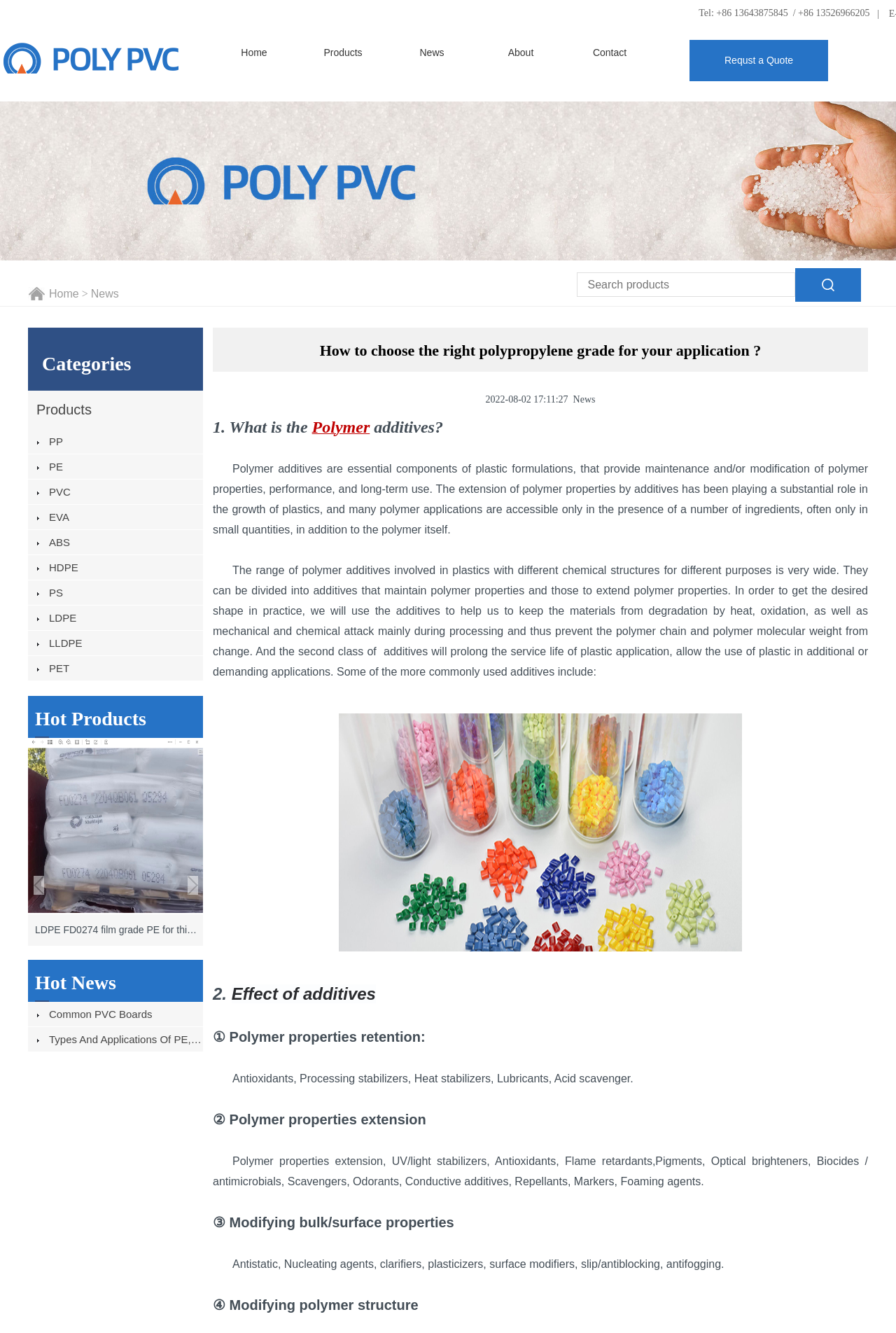Determine the bounding box coordinates of the element that should be clicked to execute the following command: "Click the 'Requst a Quote' link".

[0.809, 0.041, 0.885, 0.049]